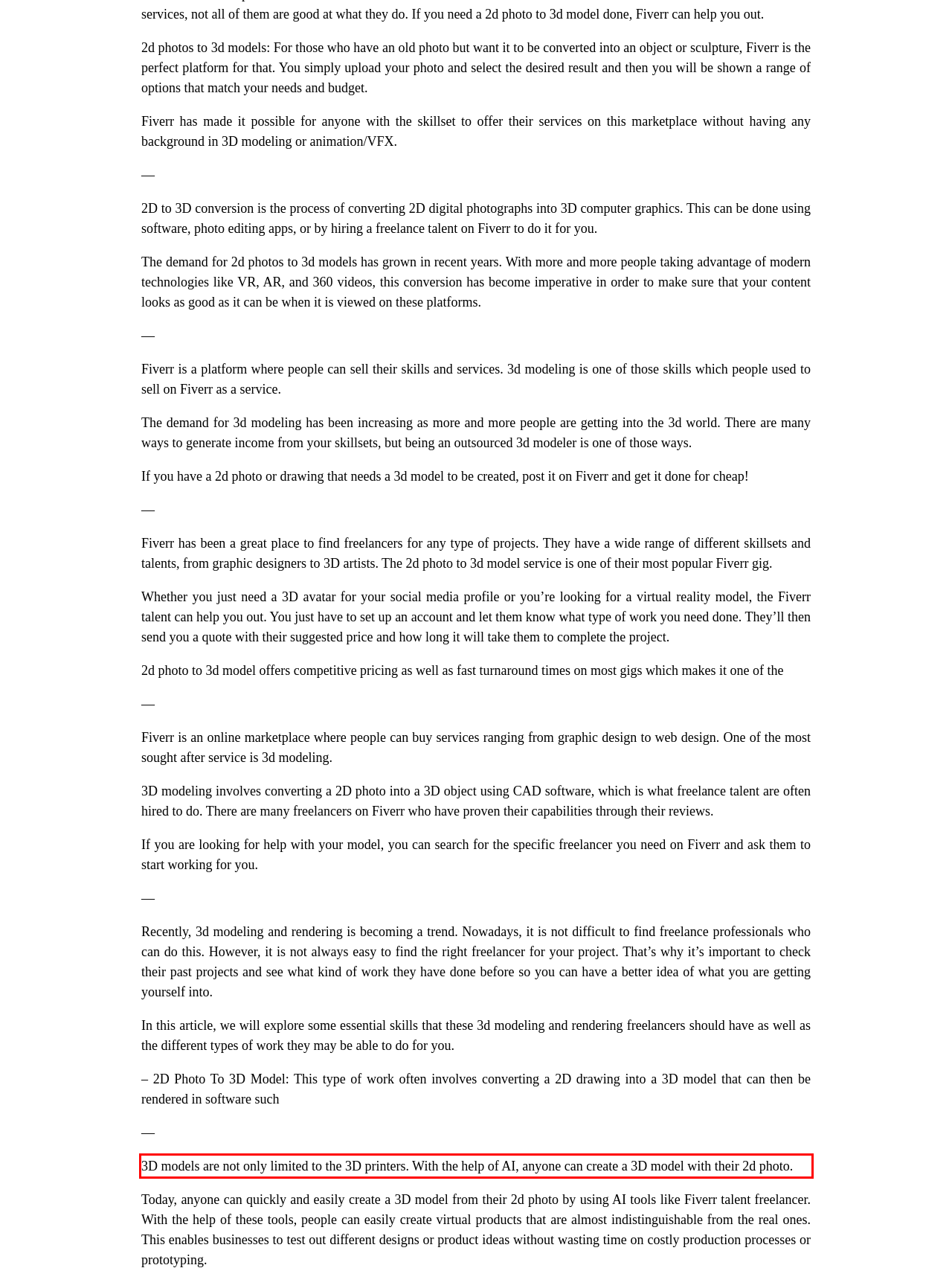Extract and provide the text found inside the red rectangle in the screenshot of the webpage.

3D models are not only limited to the 3D printers. With the help of AI, anyone can create a 3D model with their 2d photo.